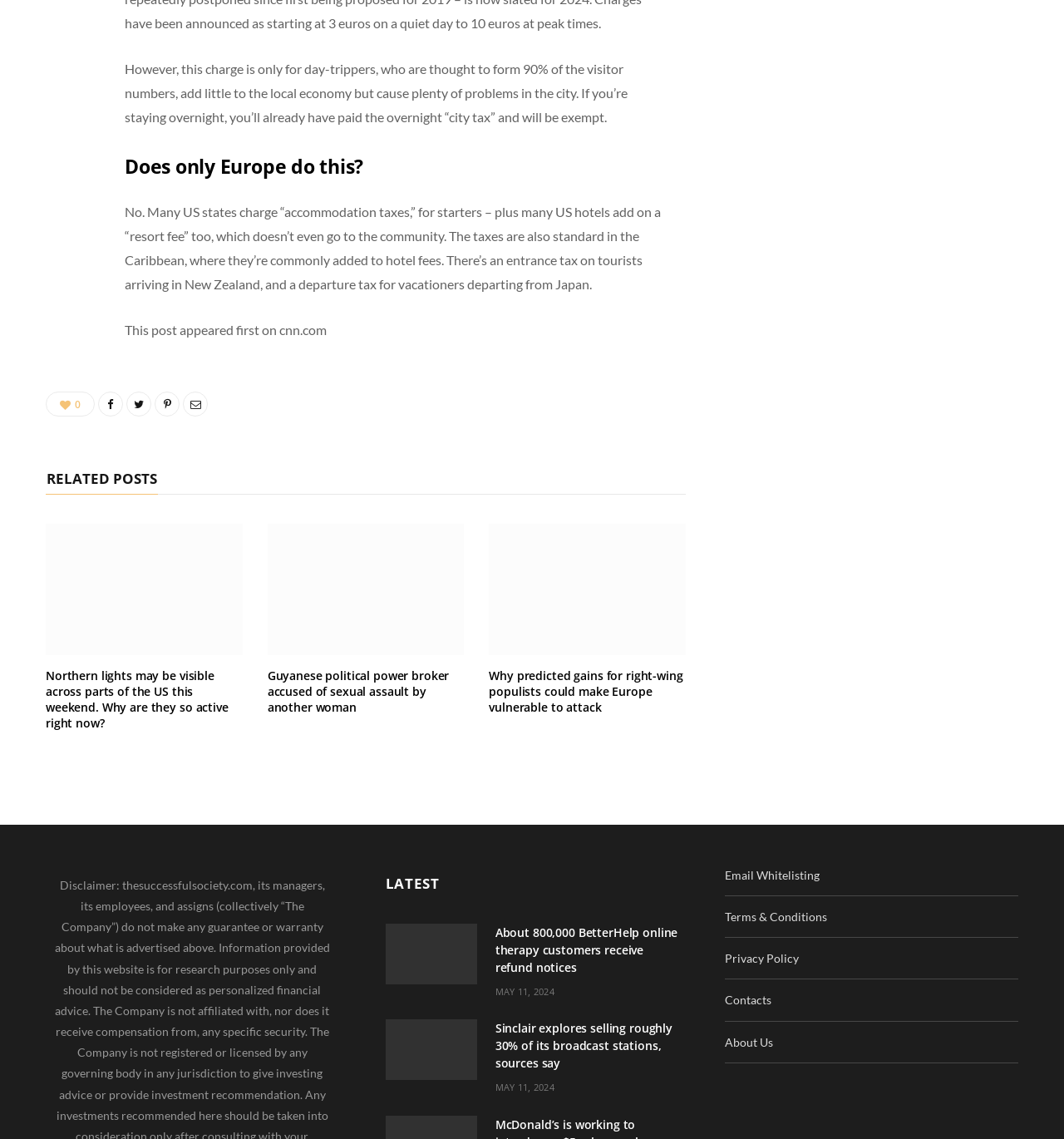Please specify the bounding box coordinates of the clickable region necessary for completing the following instruction: "Read about Sinclair selling broadcast stations". The coordinates must consist of four float numbers between 0 and 1, i.e., [left, top, right, bottom].

[0.362, 0.866, 0.448, 0.919]